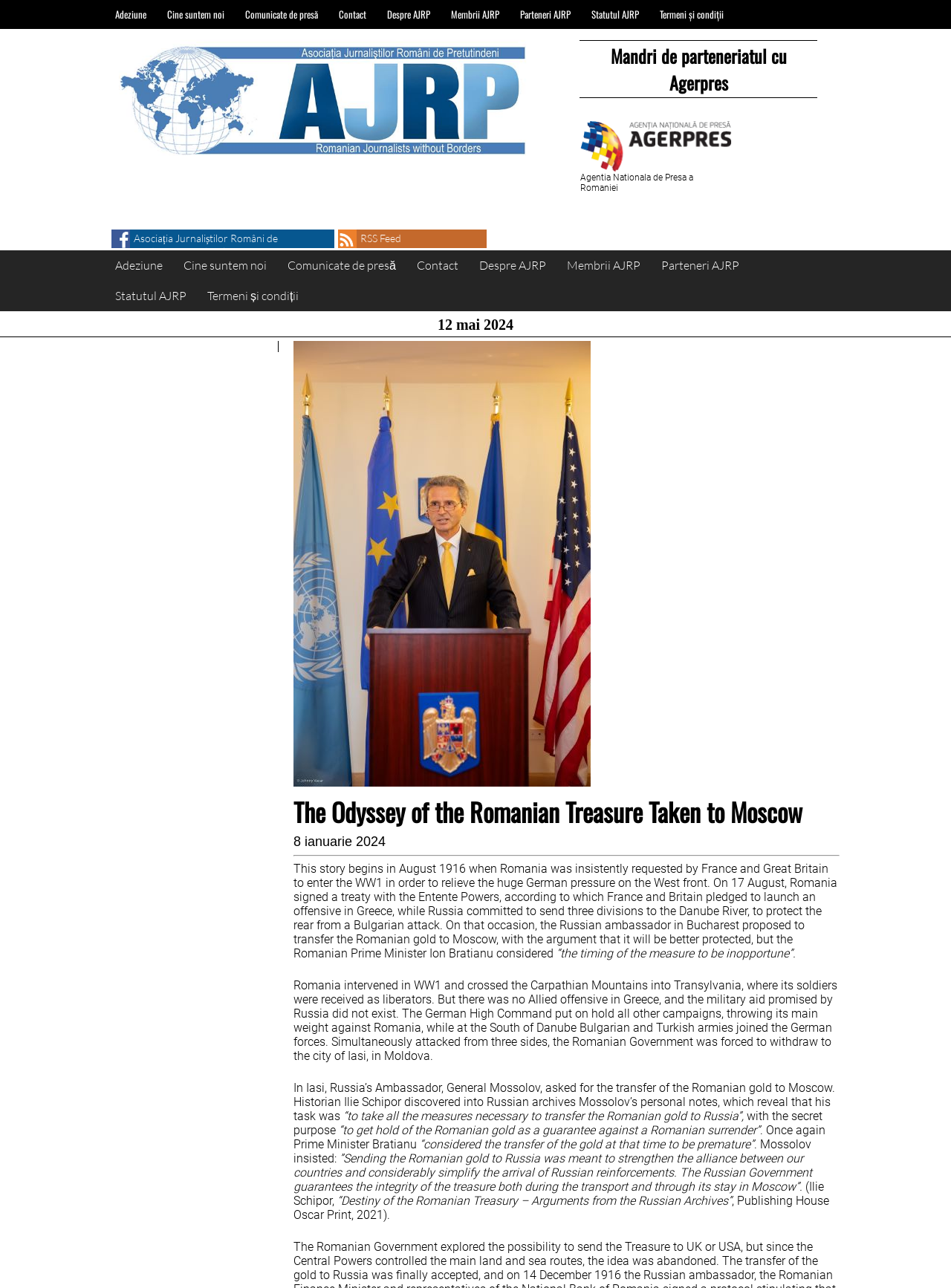Please identify the bounding box coordinates of the region to click in order to complete the task: "Learn more about the partnership with Agerpres". The coordinates must be four float numbers between 0 and 1, specified as [left, top, right, bottom].

[0.611, 0.033, 0.858, 0.074]